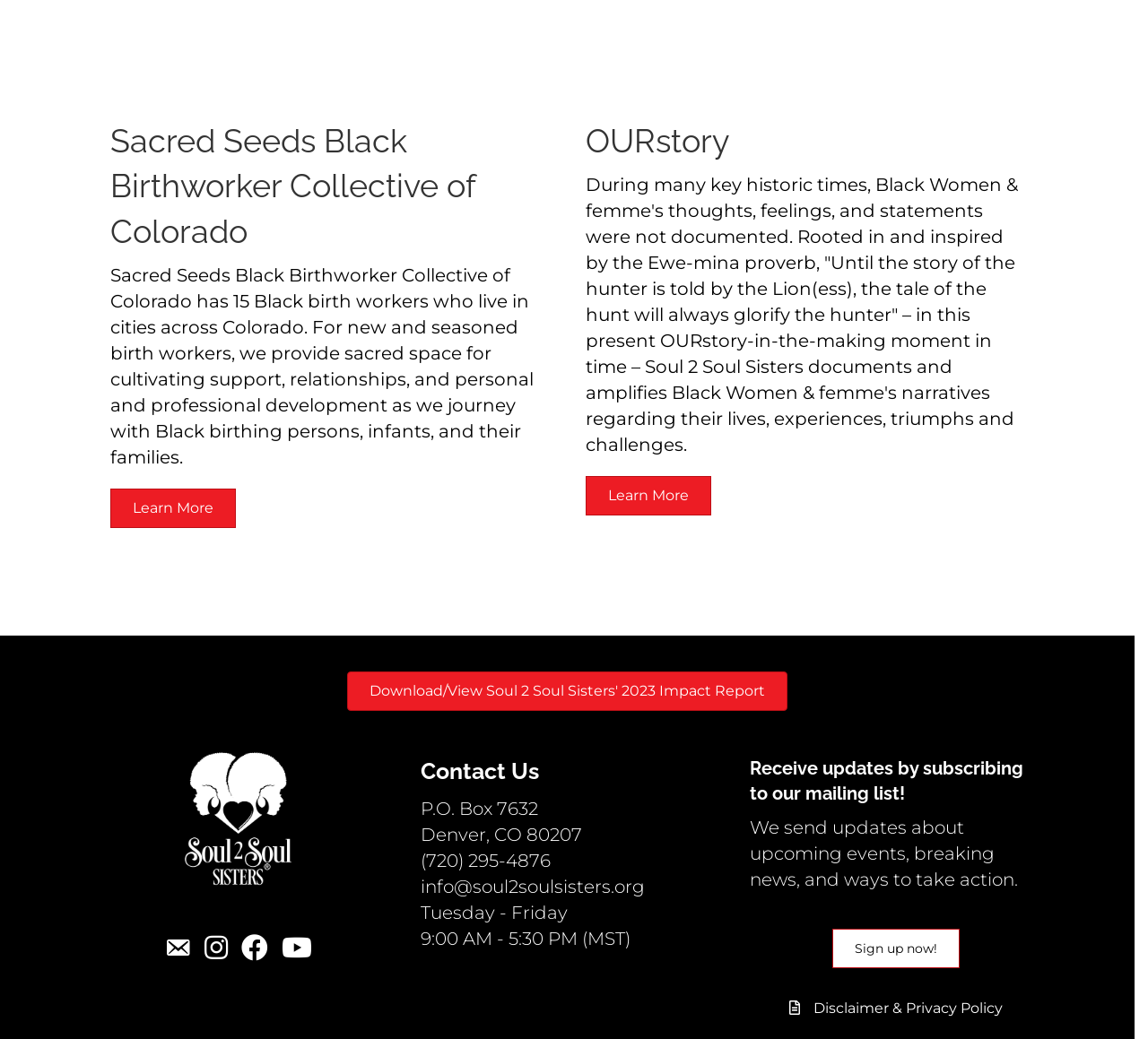Find the bounding box coordinates of the element I should click to carry out the following instruction: "Contact Soul 2 Soul Sisters via email".

[0.366, 0.843, 0.562, 0.864]